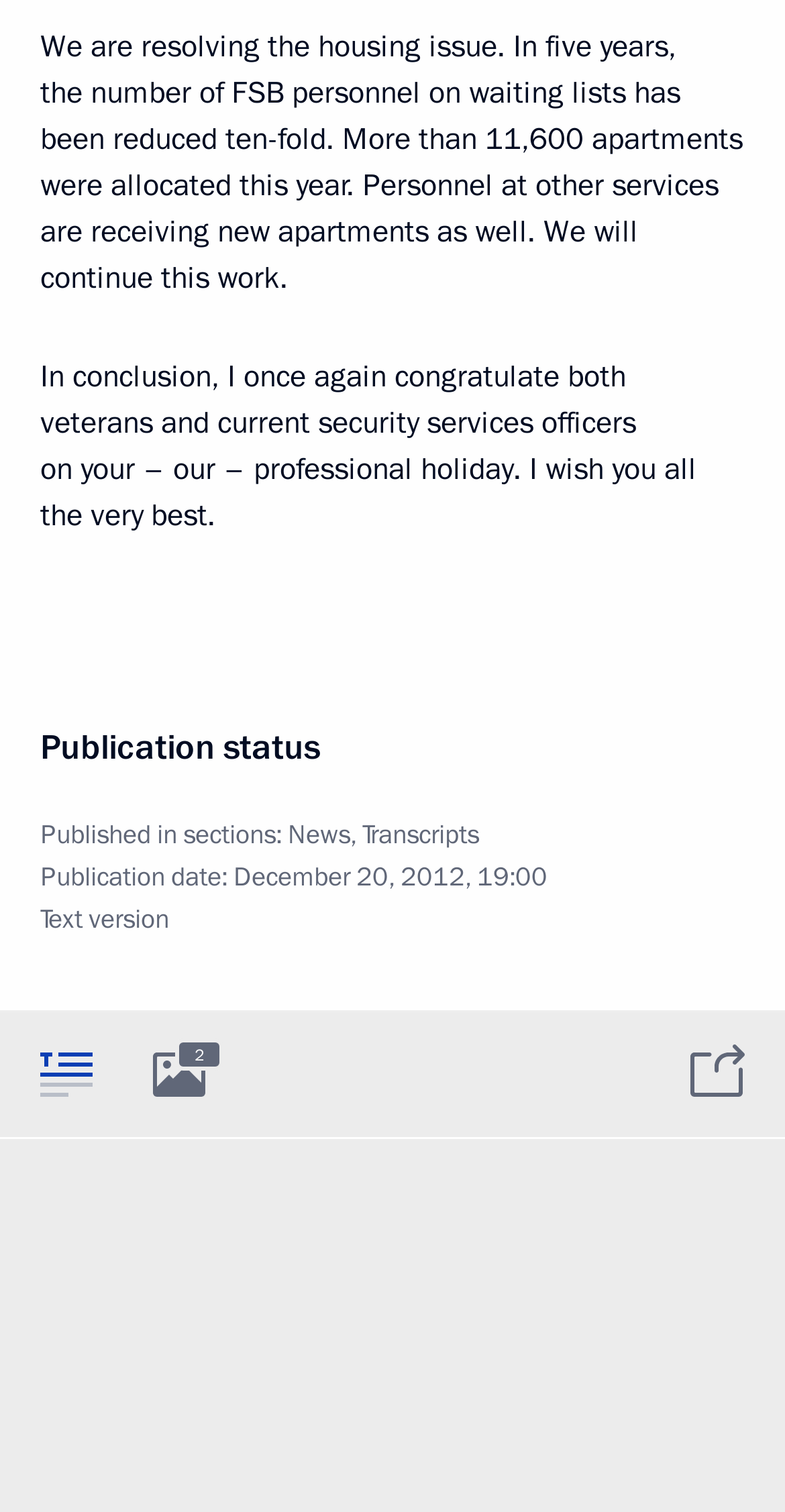How many apartments were allocated this year?
Based on the image, answer the question with as much detail as possible.

According to the StaticText element with the text 'We are resolving the housing issue. In five years, the number of FSB personnel on waiting lists has been reduced ten-fold. More than 11,600 apartments were allocated this year.', the answer is 11,600.